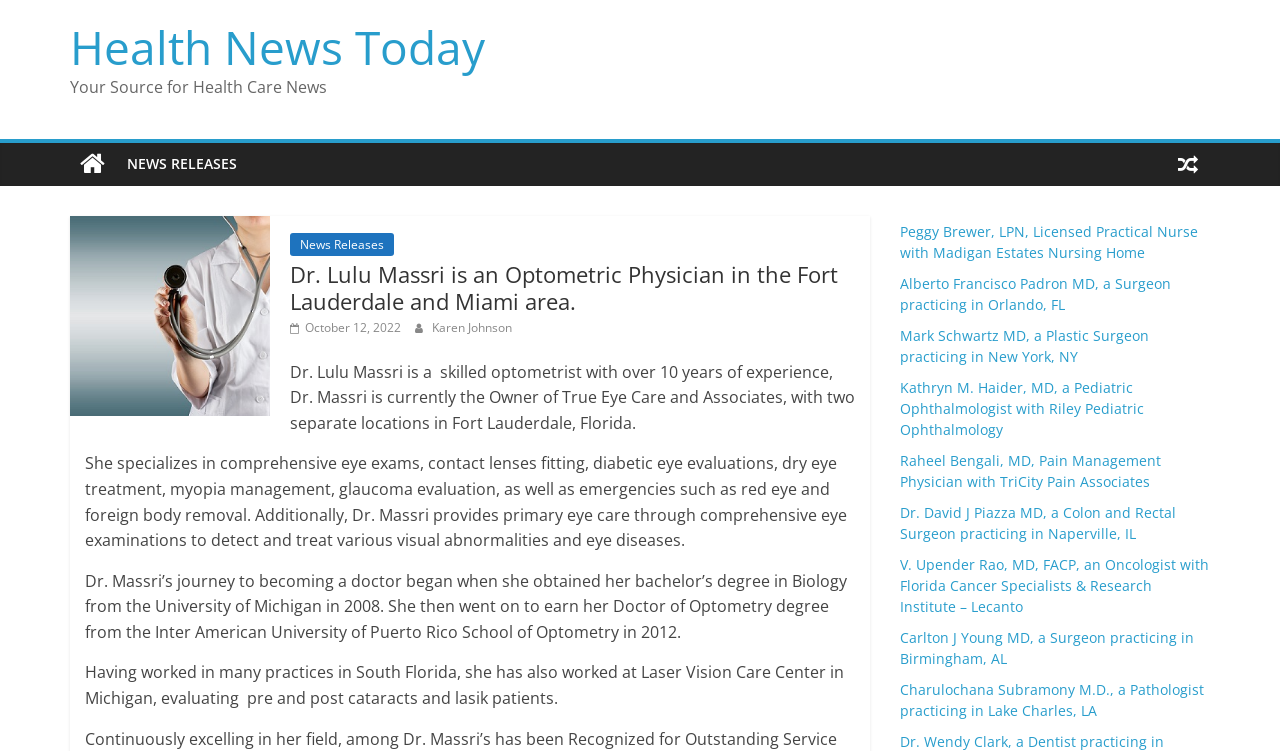What is Dr. Lulu Massri's profession? Using the information from the screenshot, answer with a single word or phrase.

Optometrist